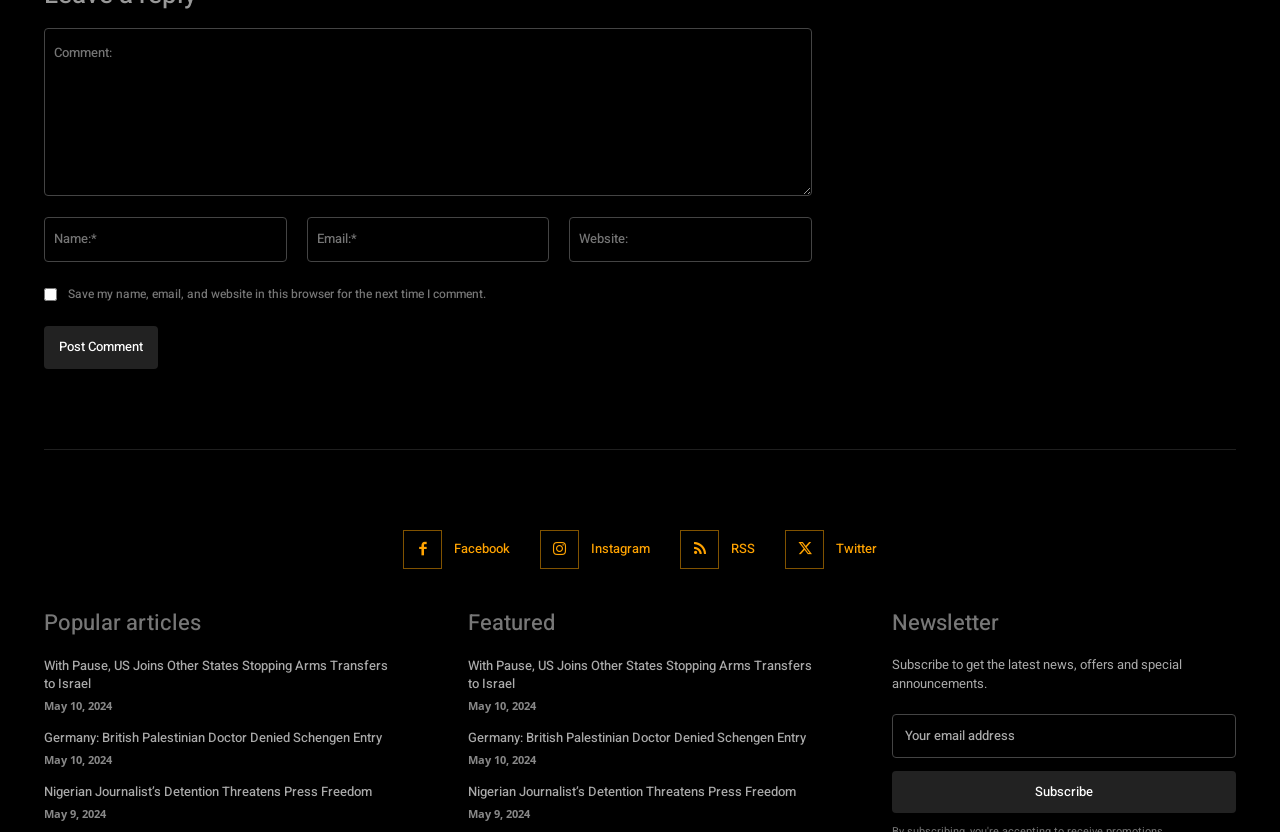From the details in the image, provide a thorough response to the question: What is the format of the timestamps?

The webpage has timestamps associated with each article, such as 'May 10, 2024' and 'May 9, 2024'. This suggests that the format of the timestamps is Month Day, Year.